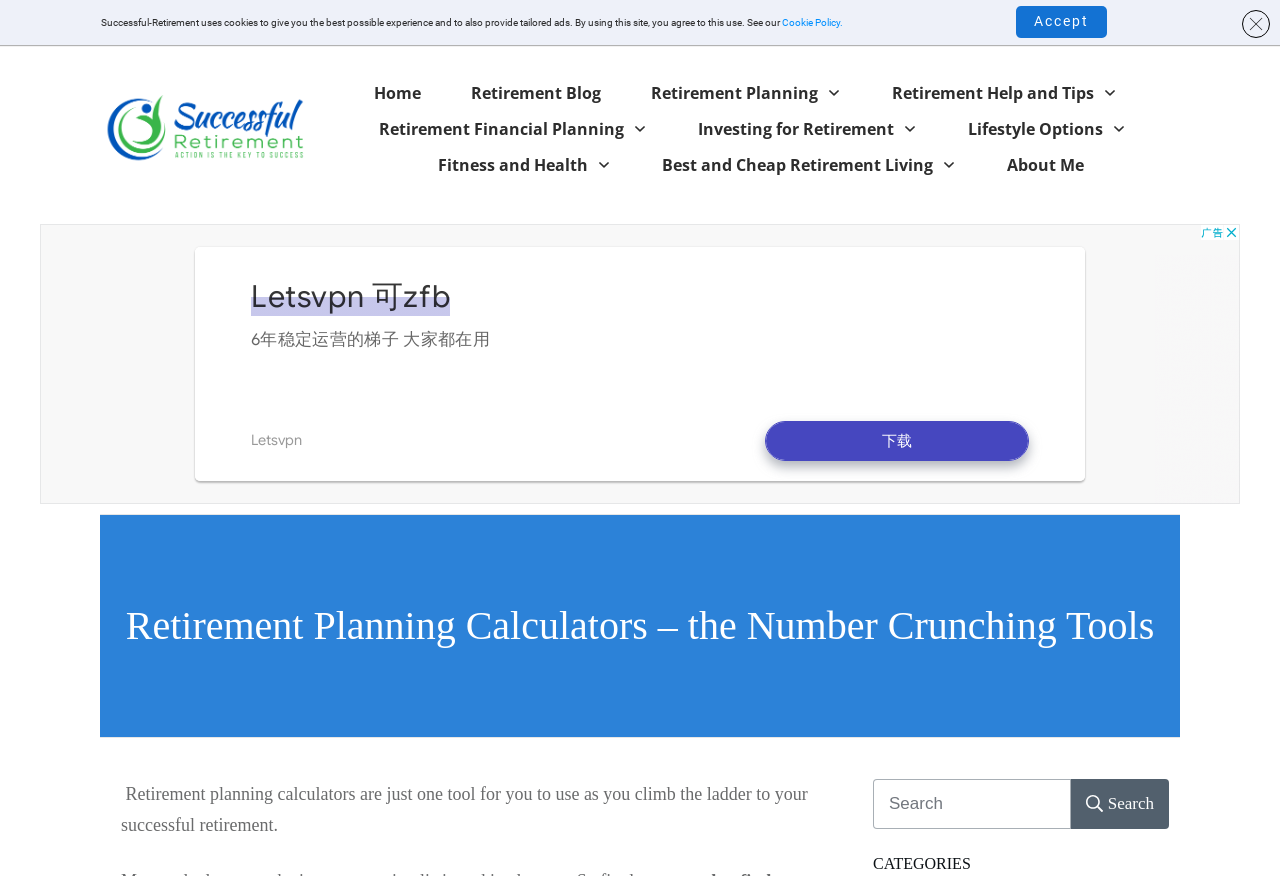How many images are associated with links?
Using the image, elaborate on the answer with as much detail as possible.

I examined the links and their corresponding images, and found that there are 7 images associated with links, which are the images next to 'Retirement Blog', 'Retirement Planning', 'Retirement Help and Tips', 'Lifestyle Options', 'Fitness and Health', 'Best and Cheap Retirement Living', and 'About Me'.